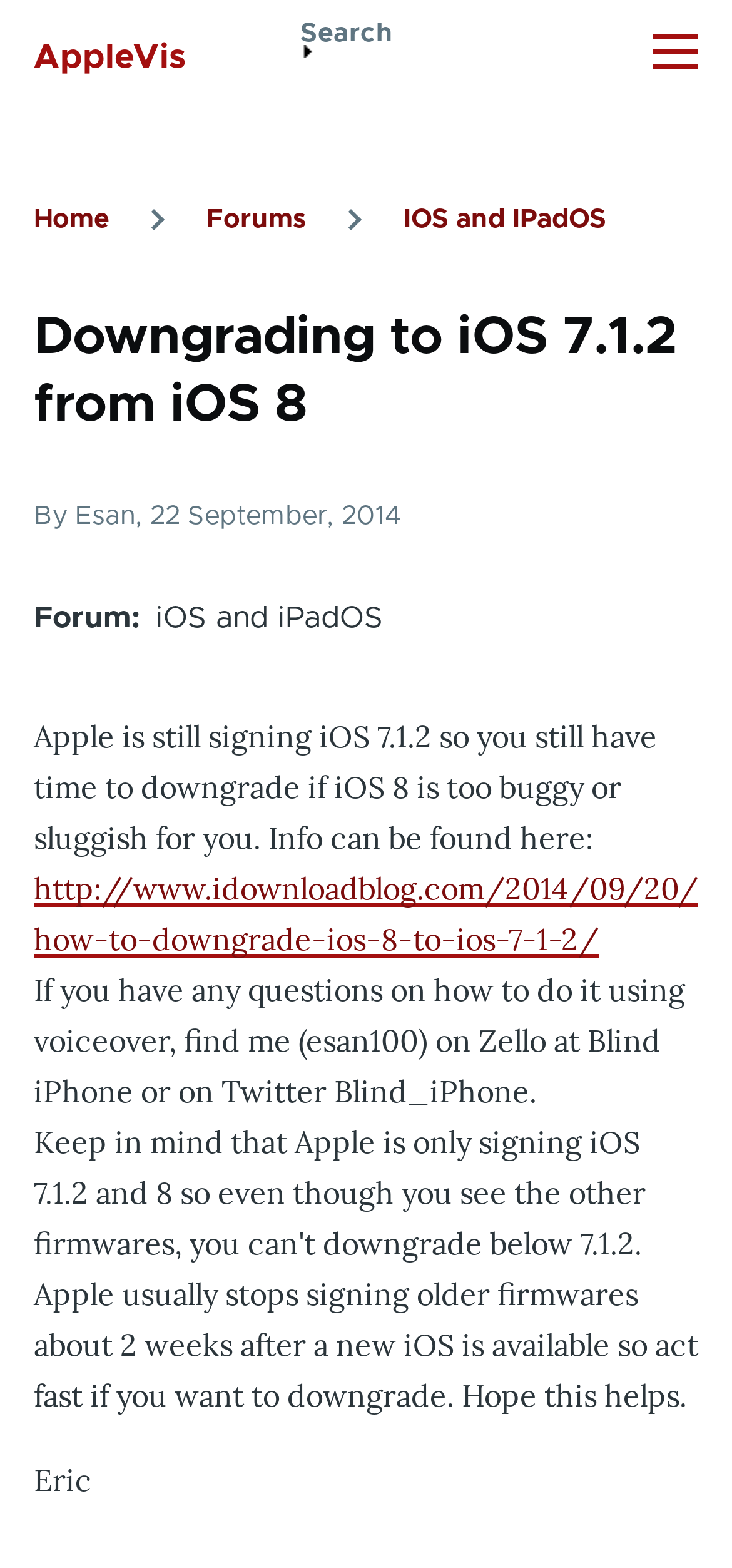Identify and provide the text content of the webpage's primary headline.

Downgrading to iOS 7.1.2 from iOS 8